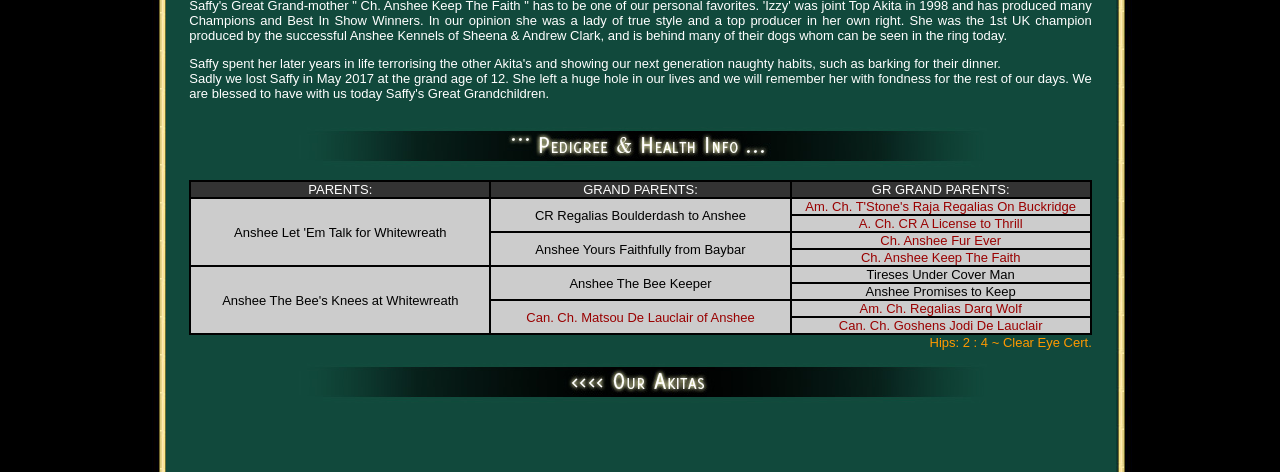Can you give a detailed response to the following question using the information from the image? What is the relationship between Anshee and Whitewreath?

The webpage mentions multiple instances of 'Anshee' and 'Whitewreath' together, suggesting a possible breeding or ownership relationship between the two, with Anshee being a dog and Whitewreath being a breeder or owner.